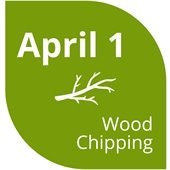Who organized the 'Celebrate Earth Month' activities?
Provide an in-depth answer to the question, covering all aspects.

According to the caption, the 'Celebrate Earth Month' activities, which include the 'Wood Chipping' event, are organized by Willistown Township.